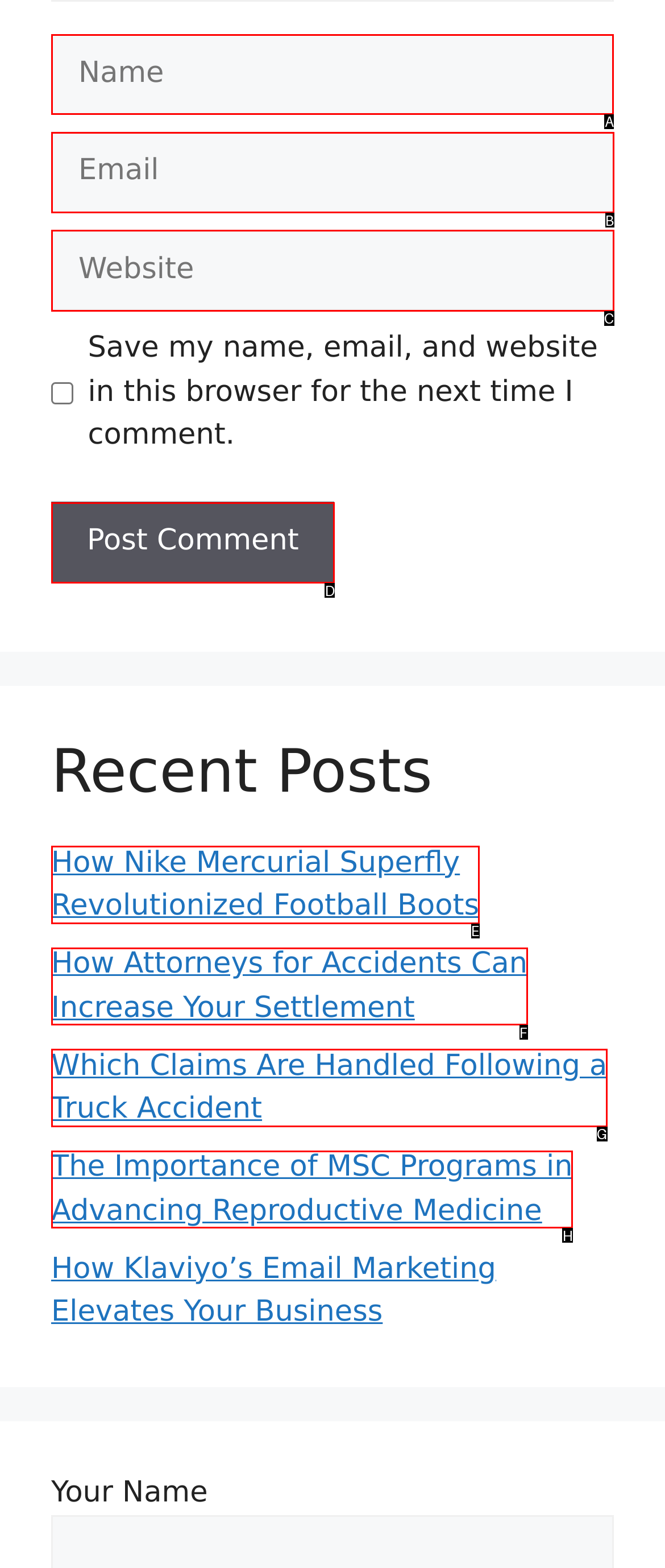Tell me which one HTML element I should click to complete this task: Enter your name Answer with the option's letter from the given choices directly.

A